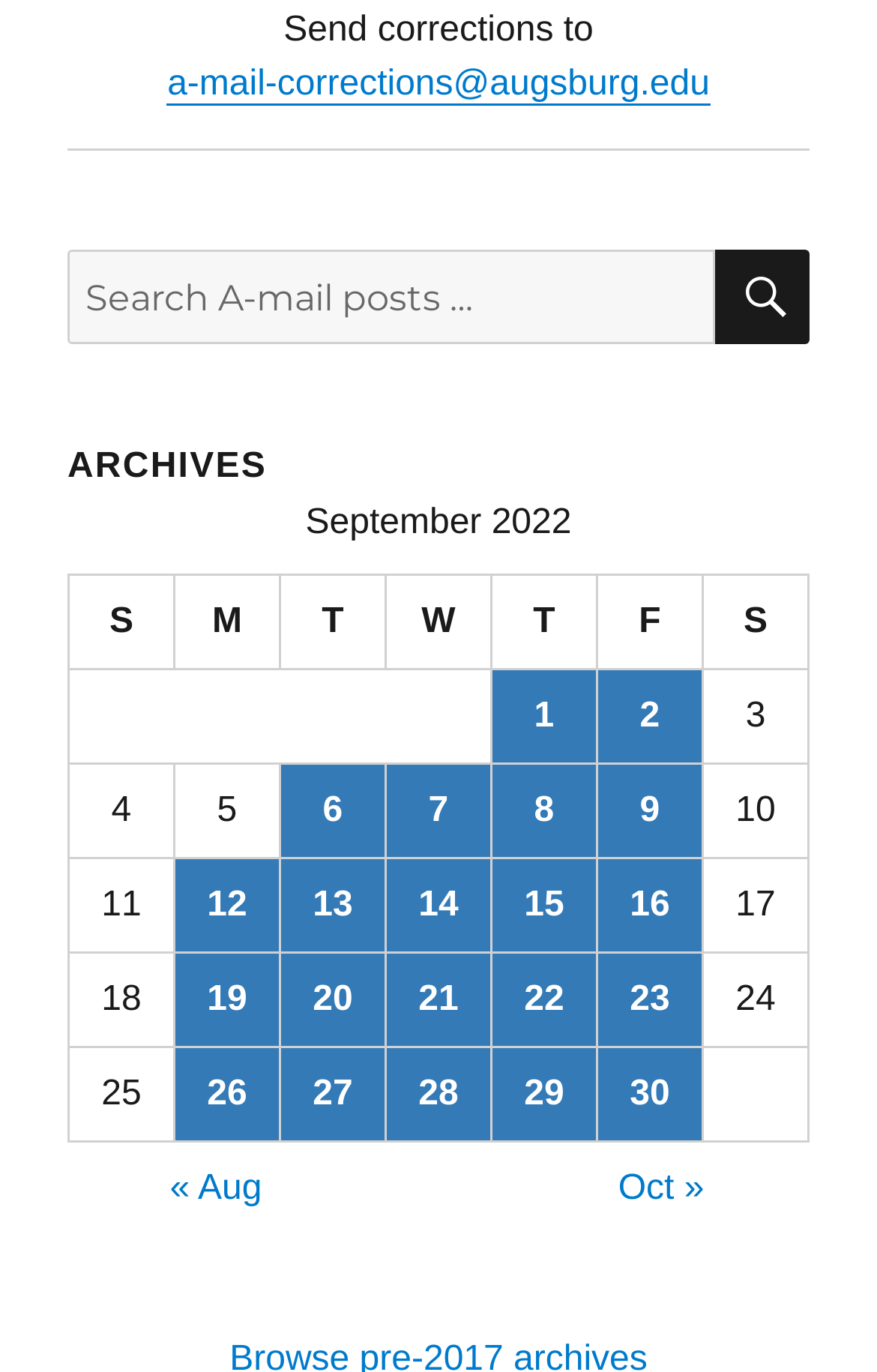What is the email address to send corrections to?
From the details in the image, provide a complete and detailed answer to the question.

The email address can be found in the top section of the webpage, where it says 'Send corrections to' followed by a link with the email address.